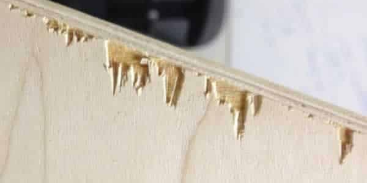Provide a comprehensive description of the image.

The image depicts a close-up view of a plywood edge that has experienced tear-out during the cutting process. Visible on the surface are jagged, uneven fibers protruding at various angles, indicative of improper cutting techniques that can result in an unclean edge. The background is faintly blurred, suggesting tools or other equipment may be present, highlighting the woodworking environment. This image serves as a practical illustration of the challenges faced when cutting plywood and emphasizes the importance of using techniques to minimize tear-out for achieving cleaner, more professional results in woodworking projects.